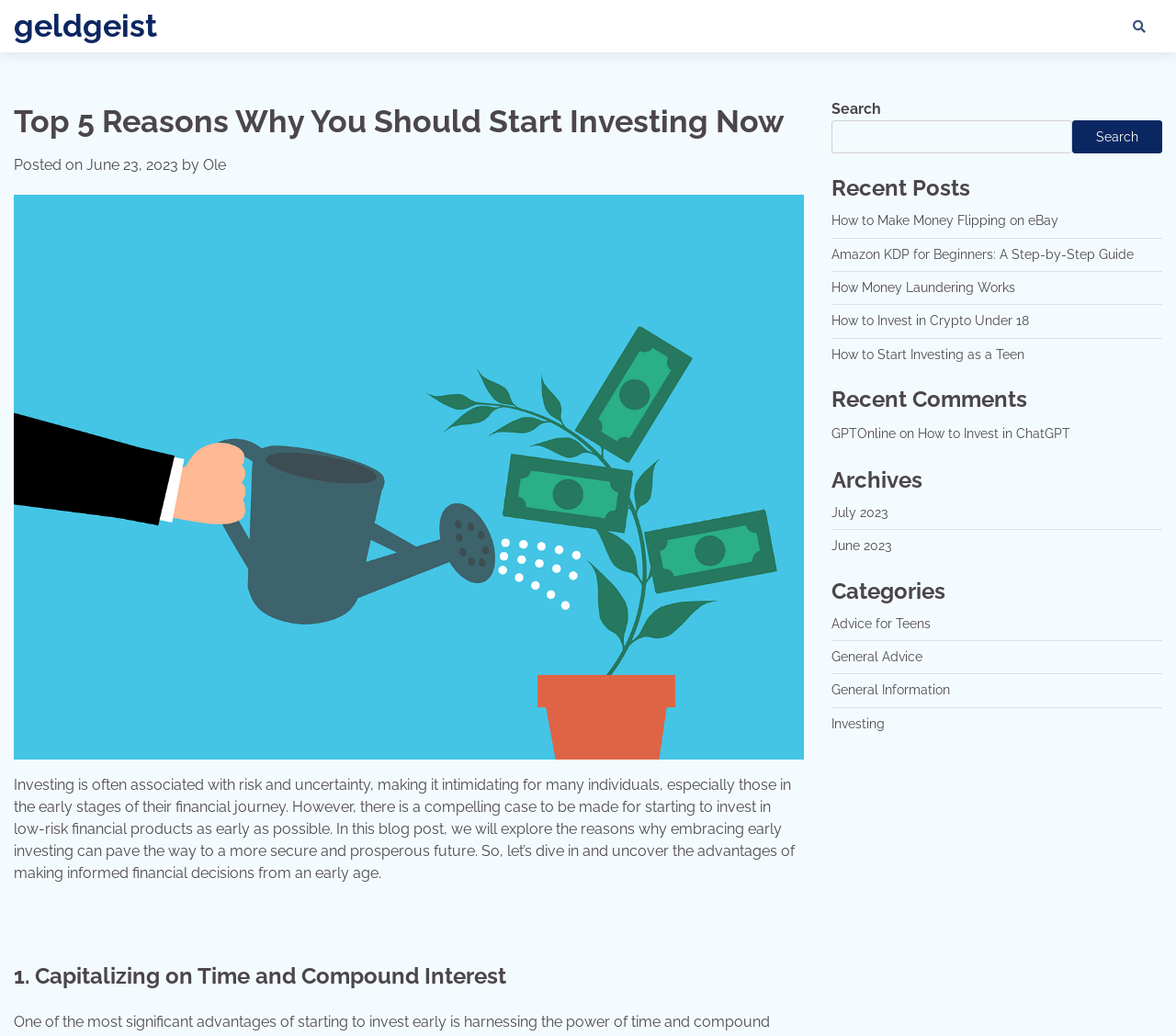Determine the bounding box coordinates in the format (top-left x, top-left y, bottom-right x, bottom-right y). Ensure all values are floating point numbers between 0 and 1. Identify the bounding box of the UI element described by: How Money Laundering Works

[0.707, 0.27, 0.863, 0.284]